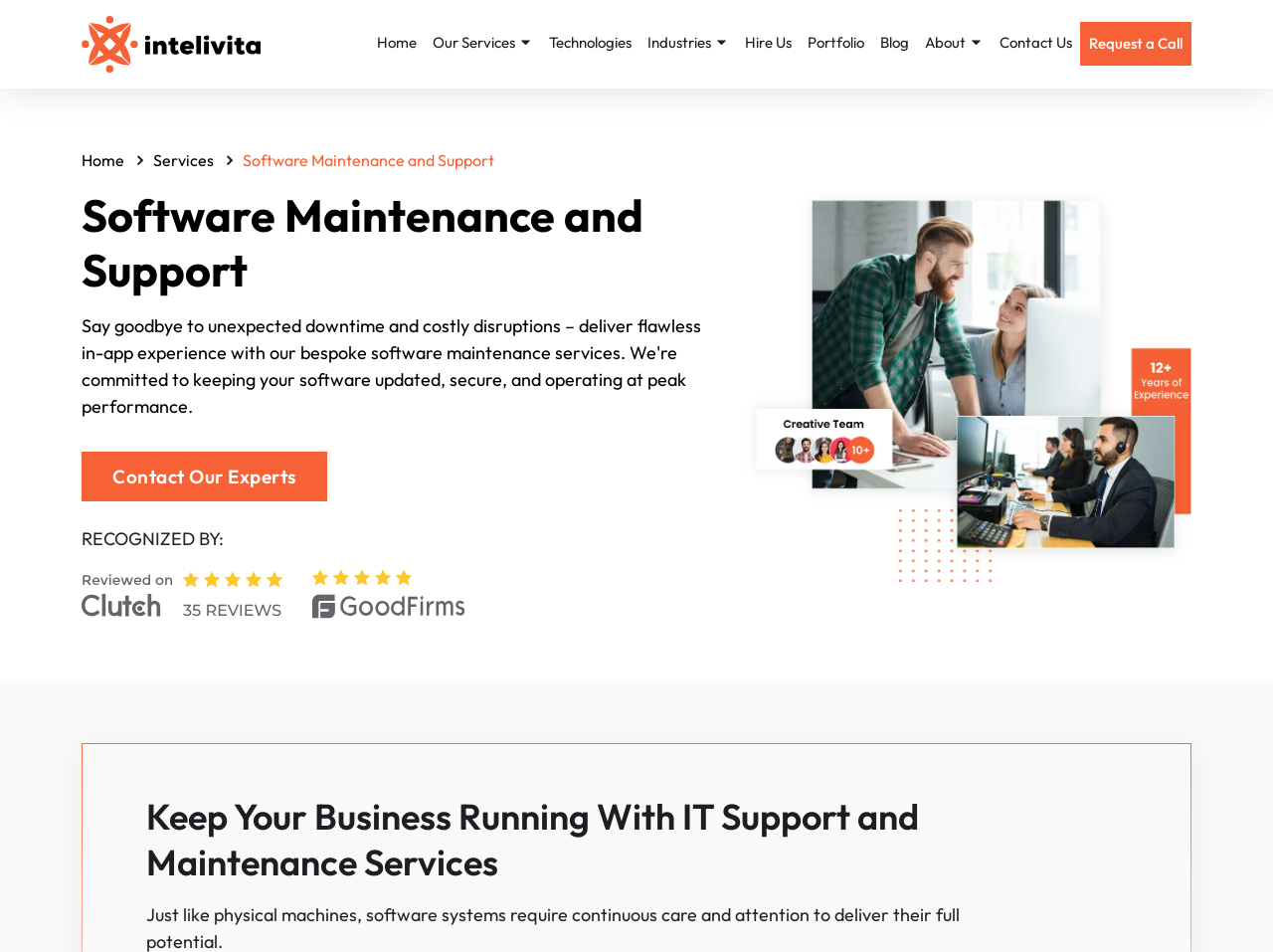Please locate the clickable area by providing the bounding box coordinates to follow this instruction: "Click the 'Contact Our Experts' link".

[0.064, 0.474, 0.257, 0.526]